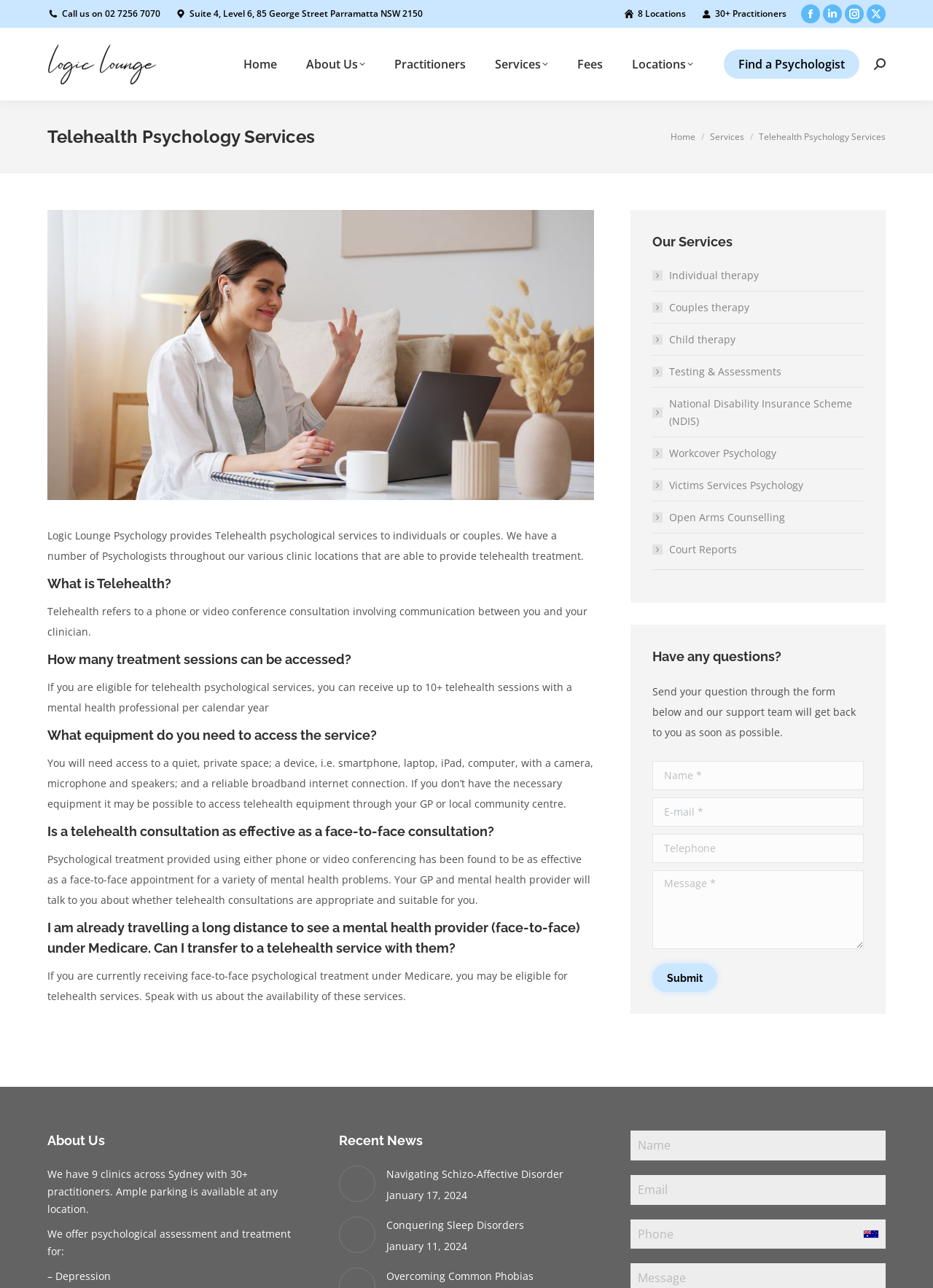Answer the question below using just one word or a short phrase: 
What services are offered by Logic Lounge Psychology?

Individual therapy, Couples therapy, Child therapy, etc.